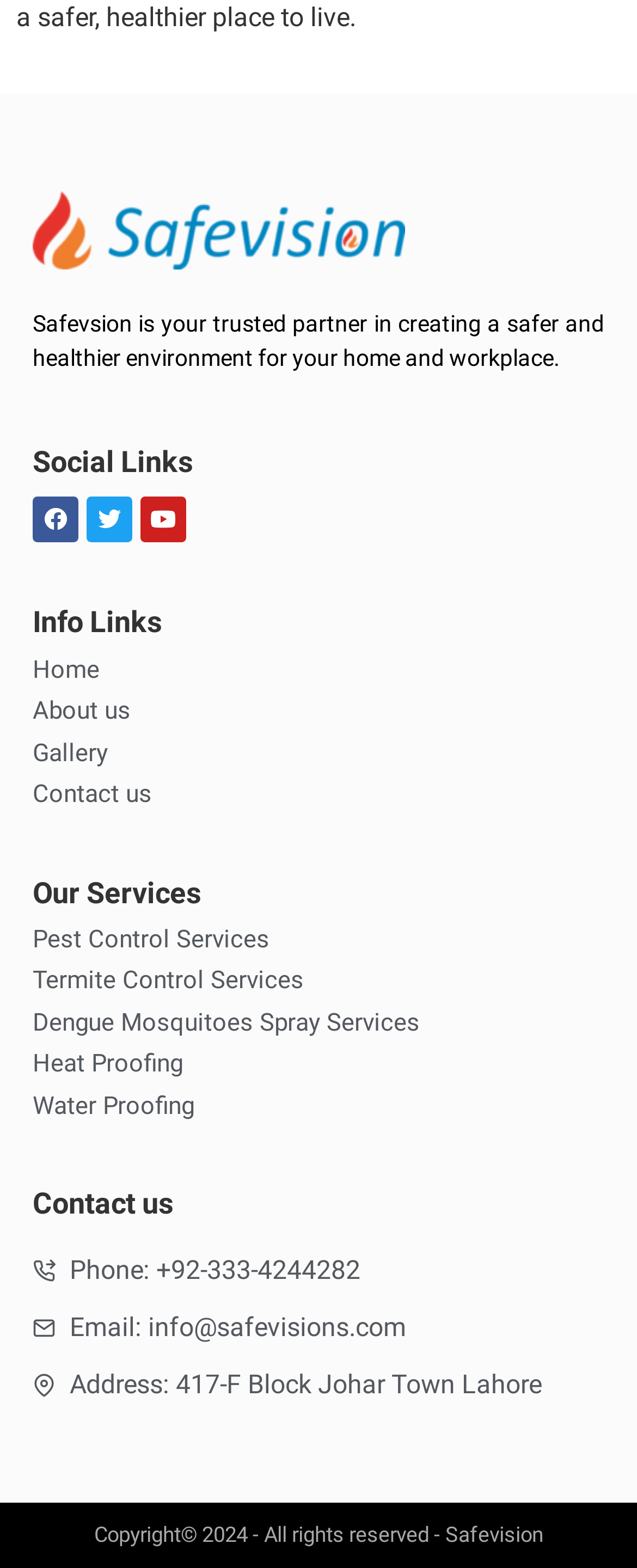Use a single word or phrase to answer the question:
What is the company's email address?

info@safevisions.com